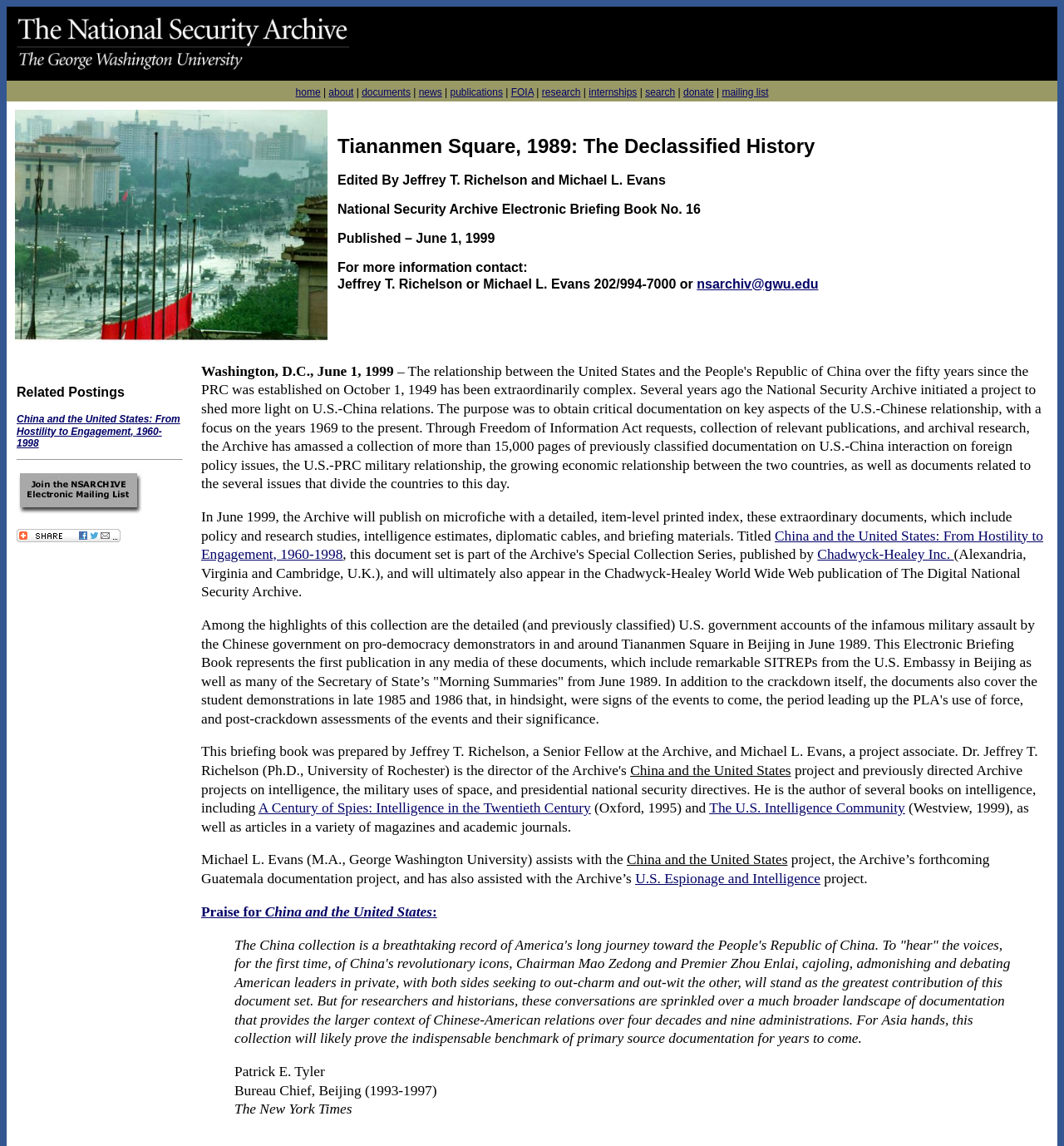What is the publication date of this electronic briefing book?
Provide an in-depth and detailed explanation in response to the question.

I found the answer by looking at the text in the LayoutTableCell element with the text 'Tiananmen Square, 1989: The Declassified History Edited By Jeffrey T. Richelson and Michael L. Evans ...'. The text clearly states the publication date of the electronic briefing book.